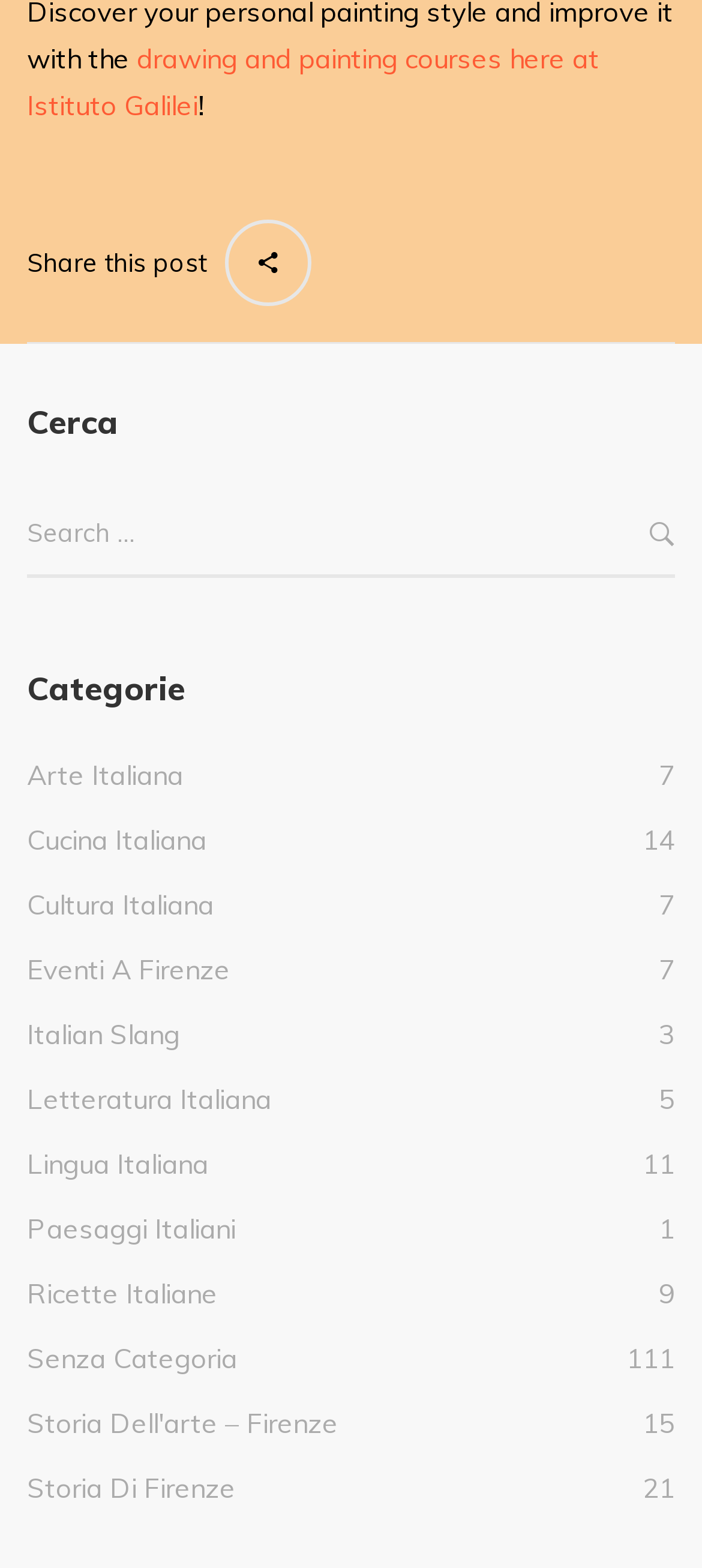Show the bounding box coordinates for the HTML element described as: "Storia di Firenze".

[0.038, 0.435, 0.336, 0.458]